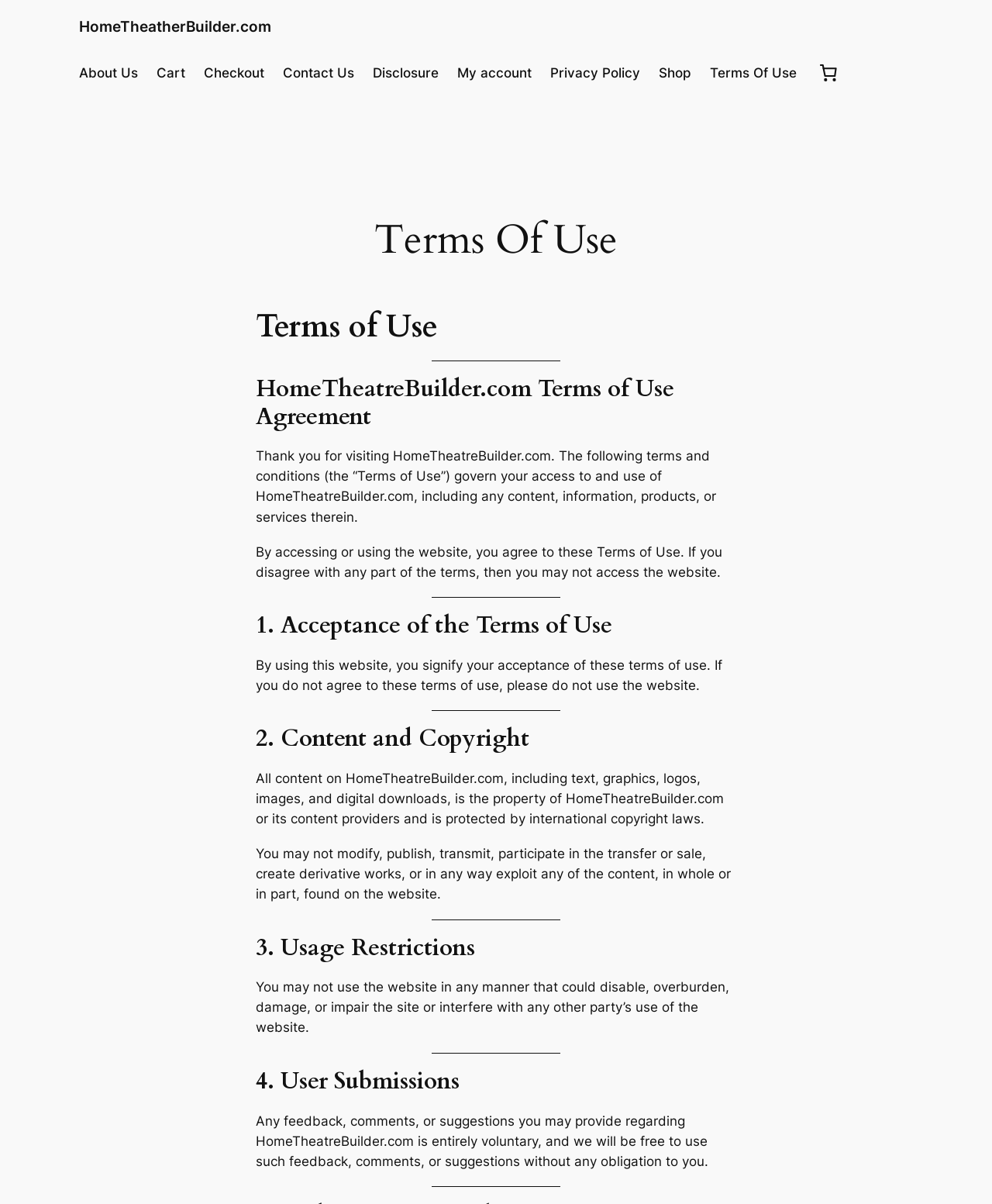Locate the bounding box of the UI element with the following description: "About Us".

[0.08, 0.052, 0.139, 0.069]